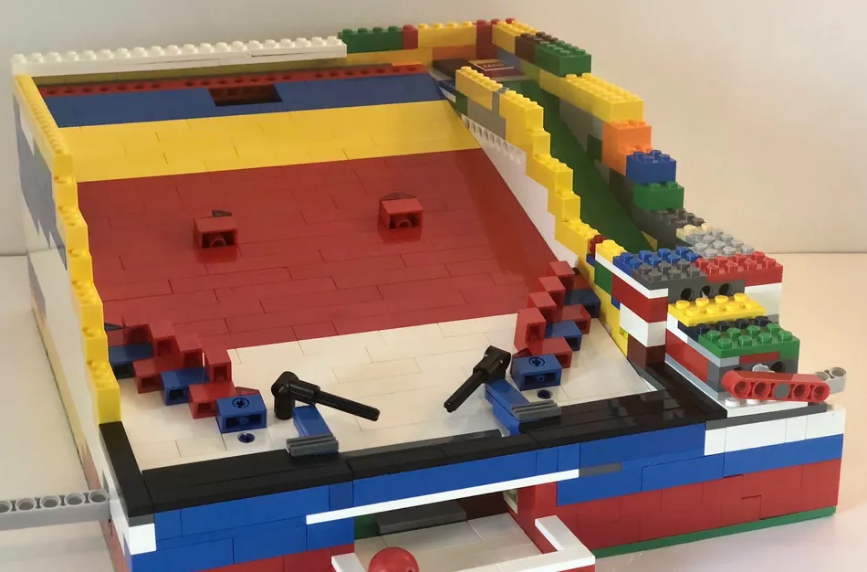Respond to the following query with just one word or a short phrase: 
What is the purpose of the two black flippers?

To launch the ball into play